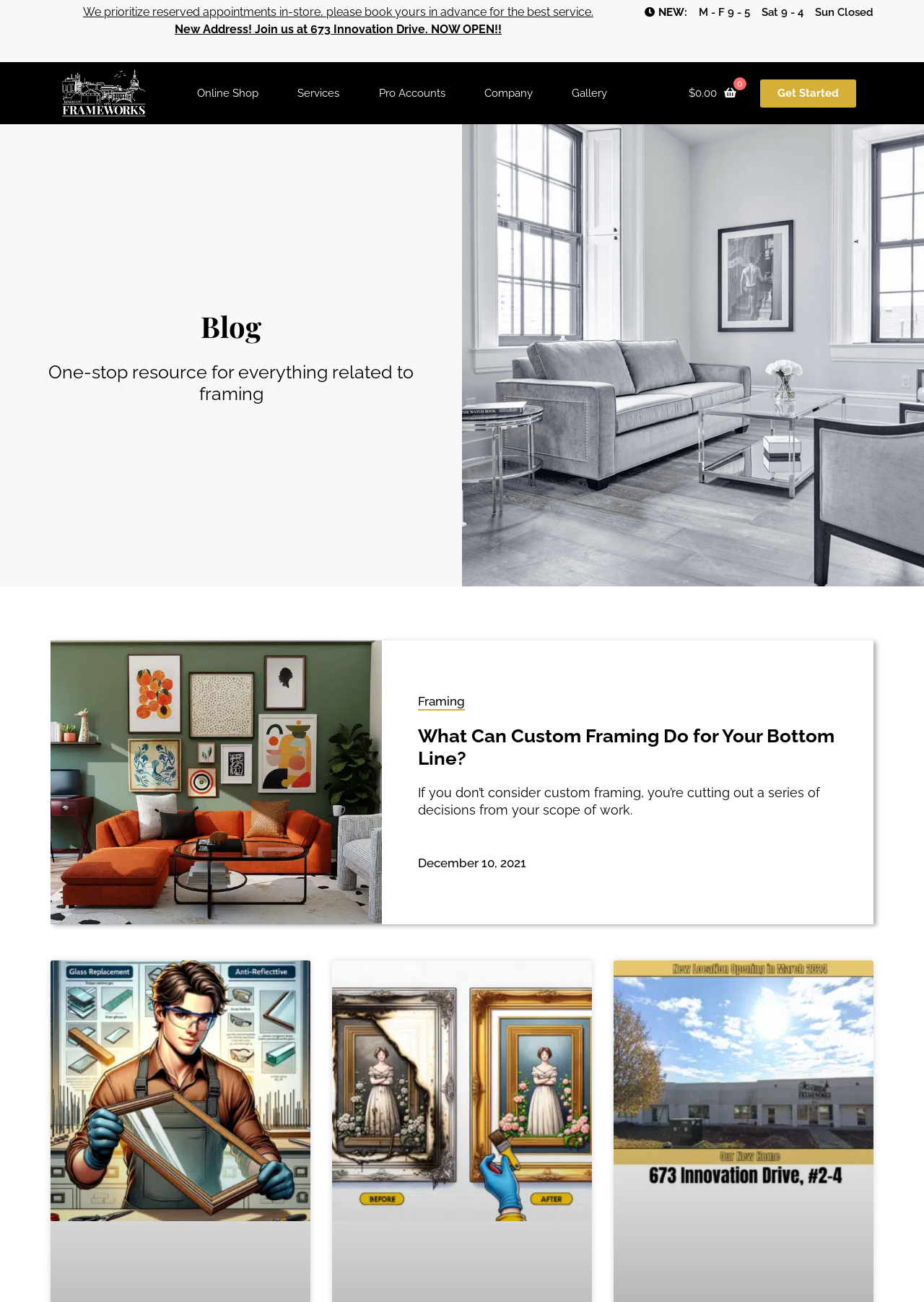What is depicted in the image?
Look at the image and answer the question using a single word or phrase.

Broken glass frame repair